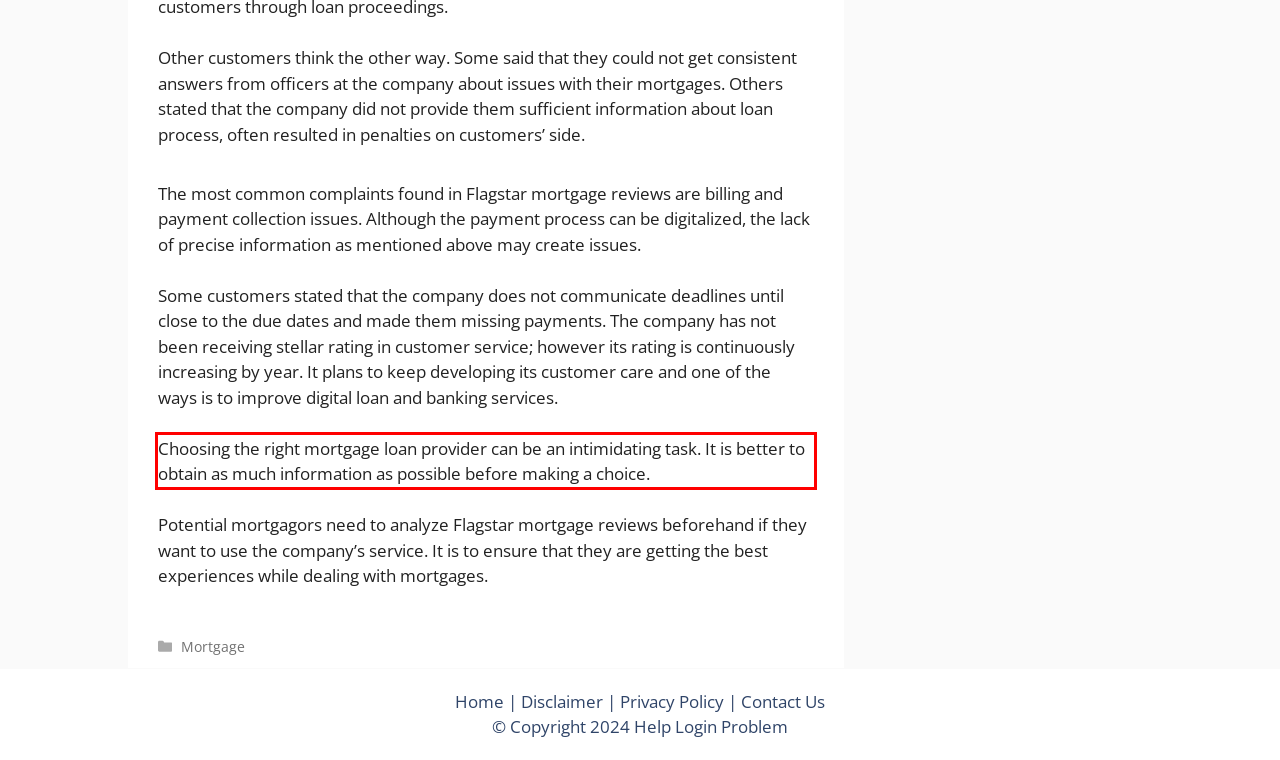Given a screenshot of a webpage containing a red bounding box, perform OCR on the text within this red bounding box and provide the text content.

Choosing the right mortgage loan provider can be an intimidating task. It is better to obtain as much information as possible before making a choice.